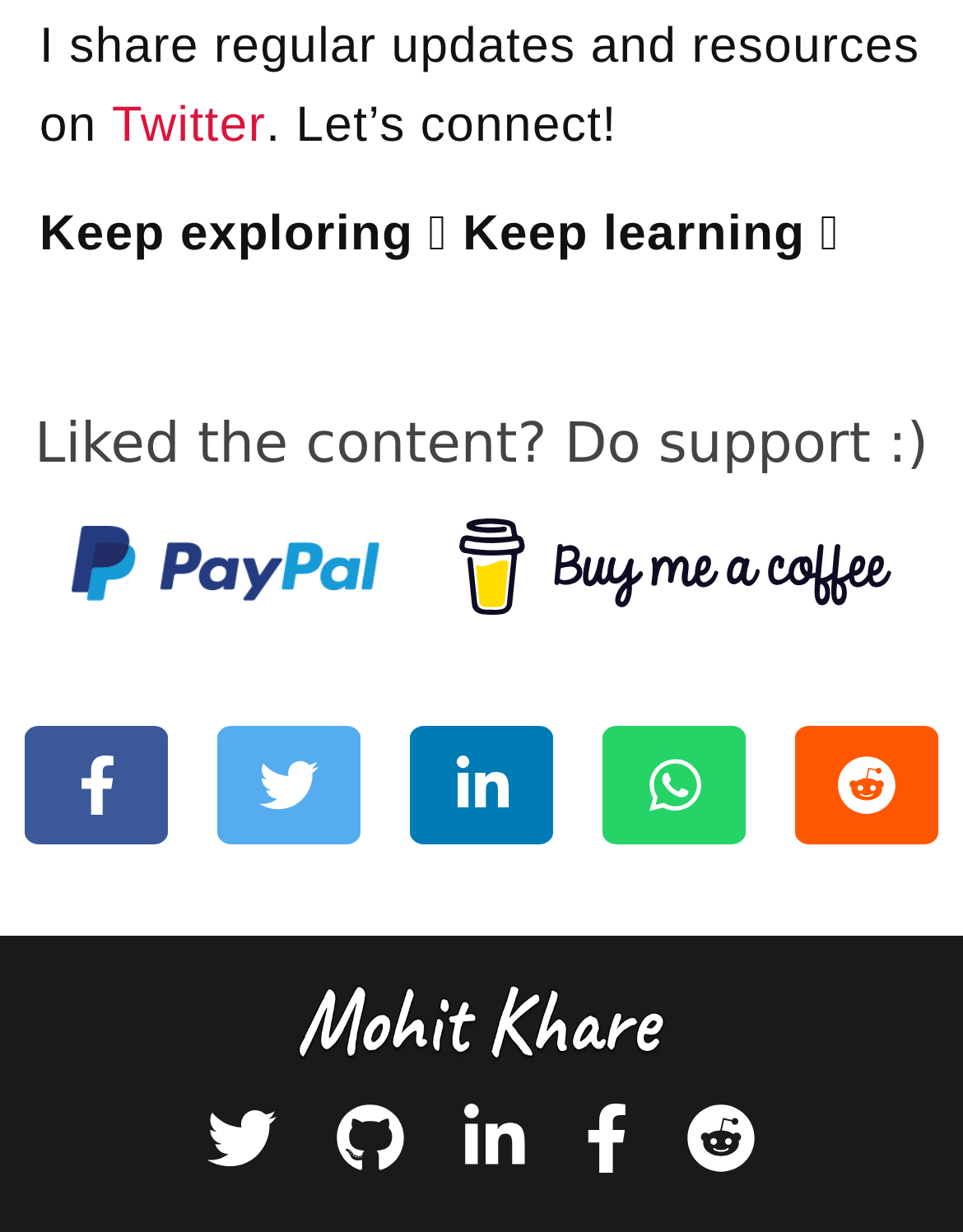Answer the question using only a single word or phrase: 
What is the tone of the webpage?

Friendly and inviting